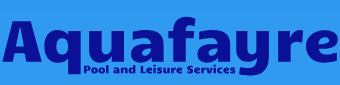Reply to the question with a single word or phrase:
Is the font of the logo stylized?

Yes